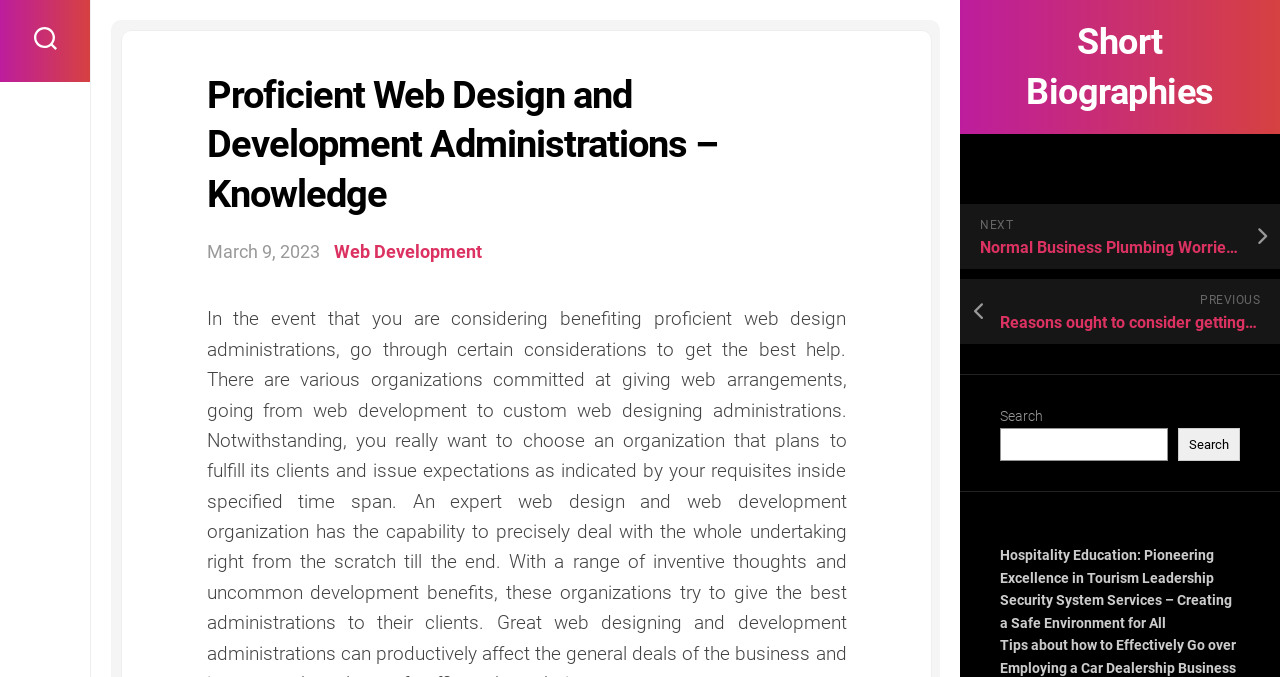What is the date mentioned on the webpage?
Use the image to give a comprehensive and detailed response to the question.

The webpage has a header section which includes a static text 'March 9, 2023', which is the date mentioned on the webpage.